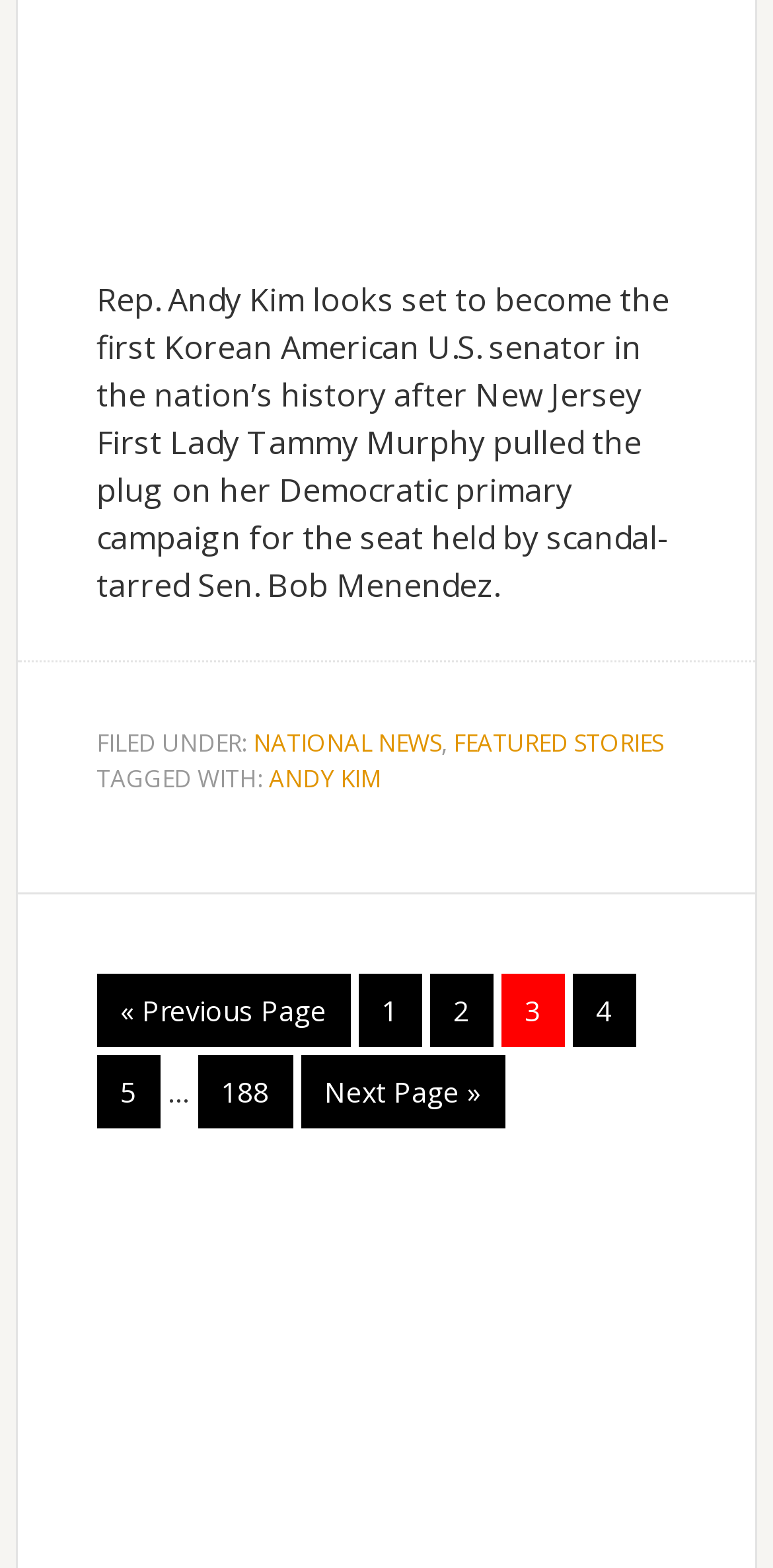Please answer the following question using a single word or phrase: 
What is the current page number?

1